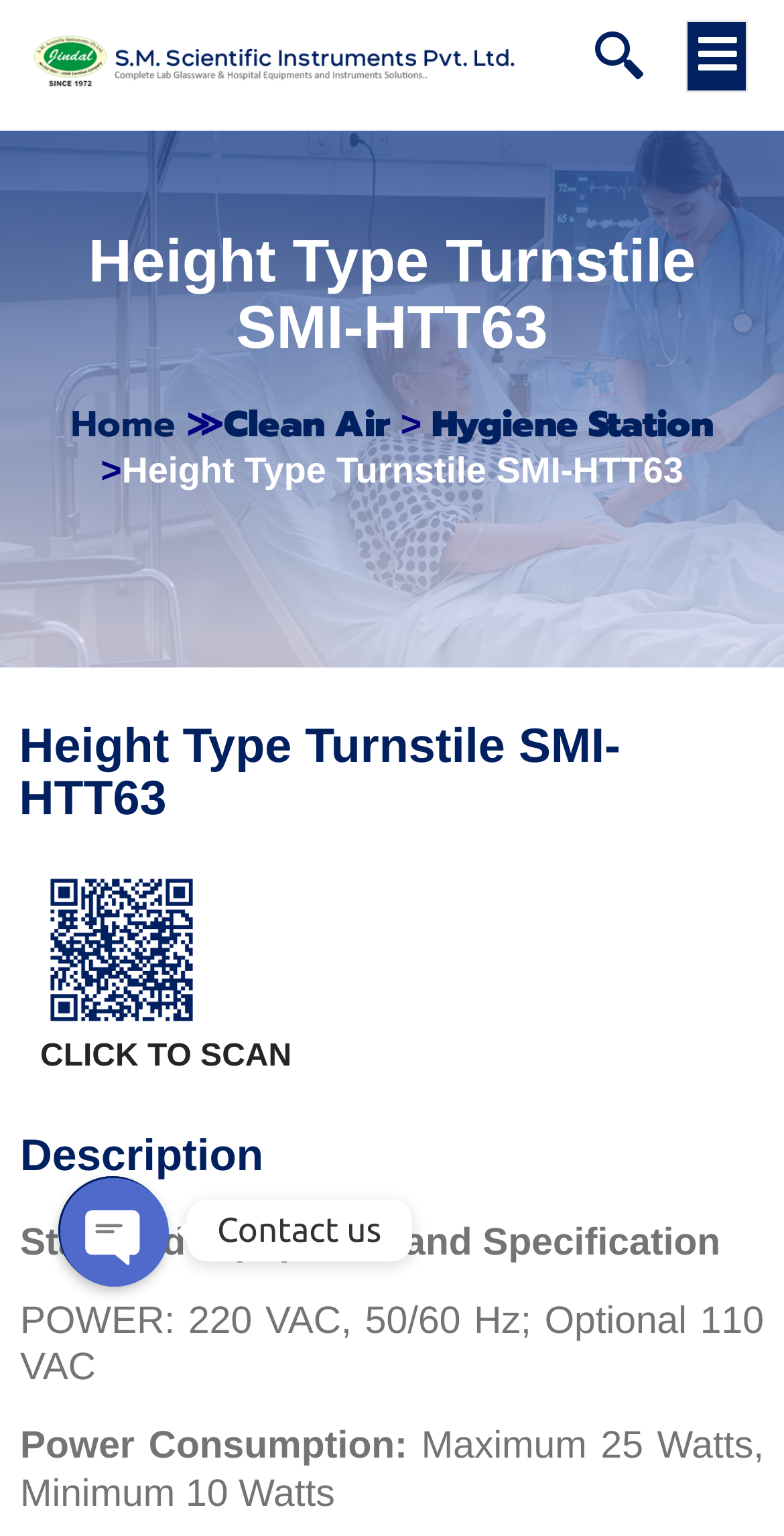Identify the bounding box coordinates for the UI element described as follows: "Hygiene Station". Ensure the coordinates are four float numbers between 0 and 1, formatted as [left, top, right, bottom].

[0.551, 0.257, 0.91, 0.294]